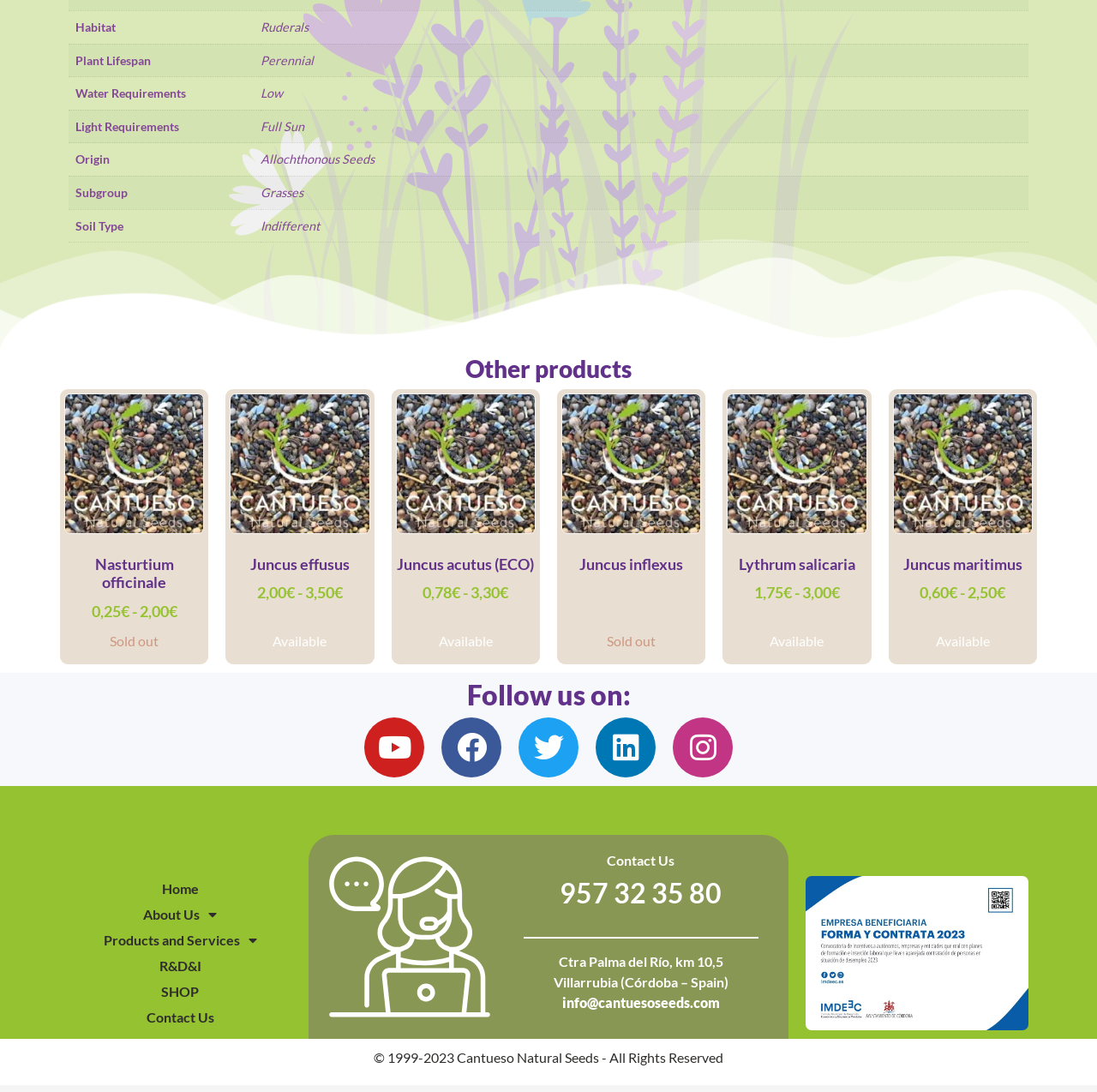Please identify the coordinates of the bounding box for the clickable region that will accomplish this instruction: "Go to the 'About Us' page".

[0.062, 0.825, 0.266, 0.849]